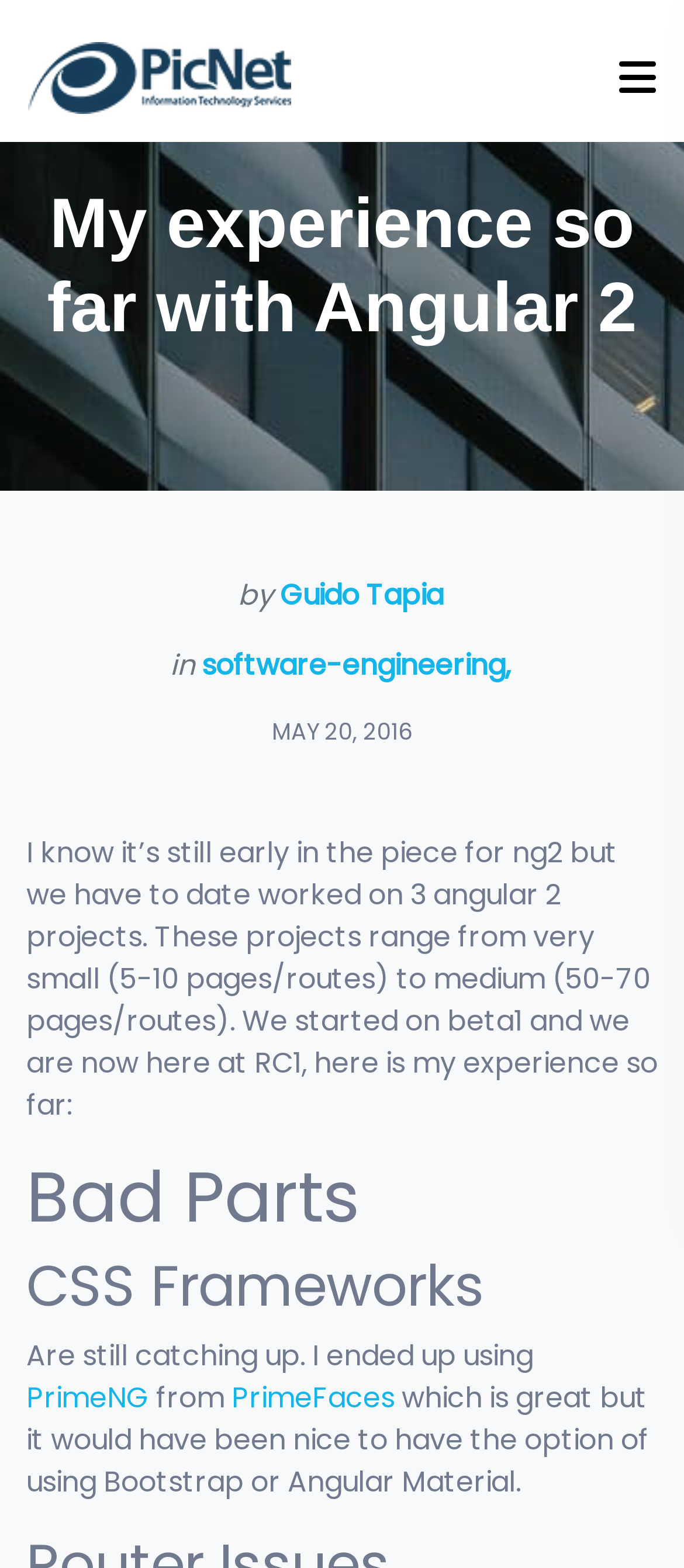Utilize the details in the image to thoroughly answer the following question: What is the name of the company or organization the author is associated with?

The name of the company or organization the author is associated with can be found in the logo at the top left corner of the webpage, which is labeled as 'picnet logo'.